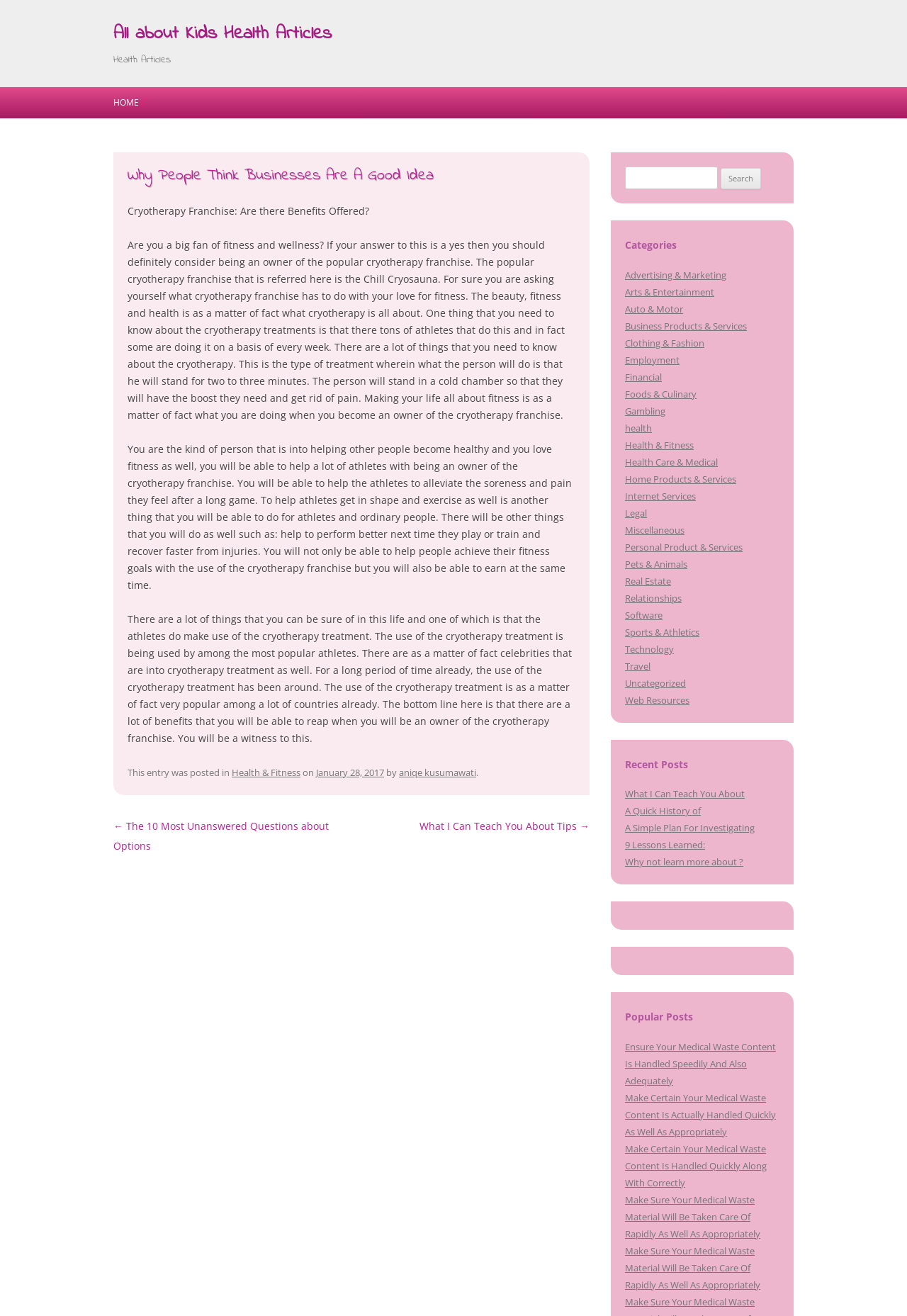Offer a thorough description of the webpage.

This webpage is about kids' health articles, with a focus on fitness and wellness. At the top, there is a heading that reads "All about Kids Health Articles" and a link with the same text. Below this, there is a link to skip to the content.

The main content area is divided into several sections. The first section has a heading that reads "Why People Think Businesses Are A Good Idea" and a link with the same text. Below this, there are three paragraphs of text discussing the benefits of owning a cryotherapy franchise, including helping athletes alleviate pain and soreness, and achieving fitness goals.

To the right of the main content area, there is a search bar with a label that reads "Search for:" and a button to submit the search query. Below this, there are several headings and links to categories, including "Advertising & Marketing", "Arts & Entertainment", and "Health & Fitness", among others.

Further down the page, there are headings and links to recent posts, popular posts, and post navigation. The recent posts section has links to several articles, including "What I Can Teach You About Tips" and "A Quick History of". The popular posts section has links to several articles, including "Ensure Your Medical Waste Content Is Handled Speedily And Also Adequately" and "Make Certain Your Medical Waste Content Is Actually Handled Quickly As Well As Appropriately".

At the bottom of the page, there is a footer section with a heading that reads "Post navigation" and links to previous and next posts.